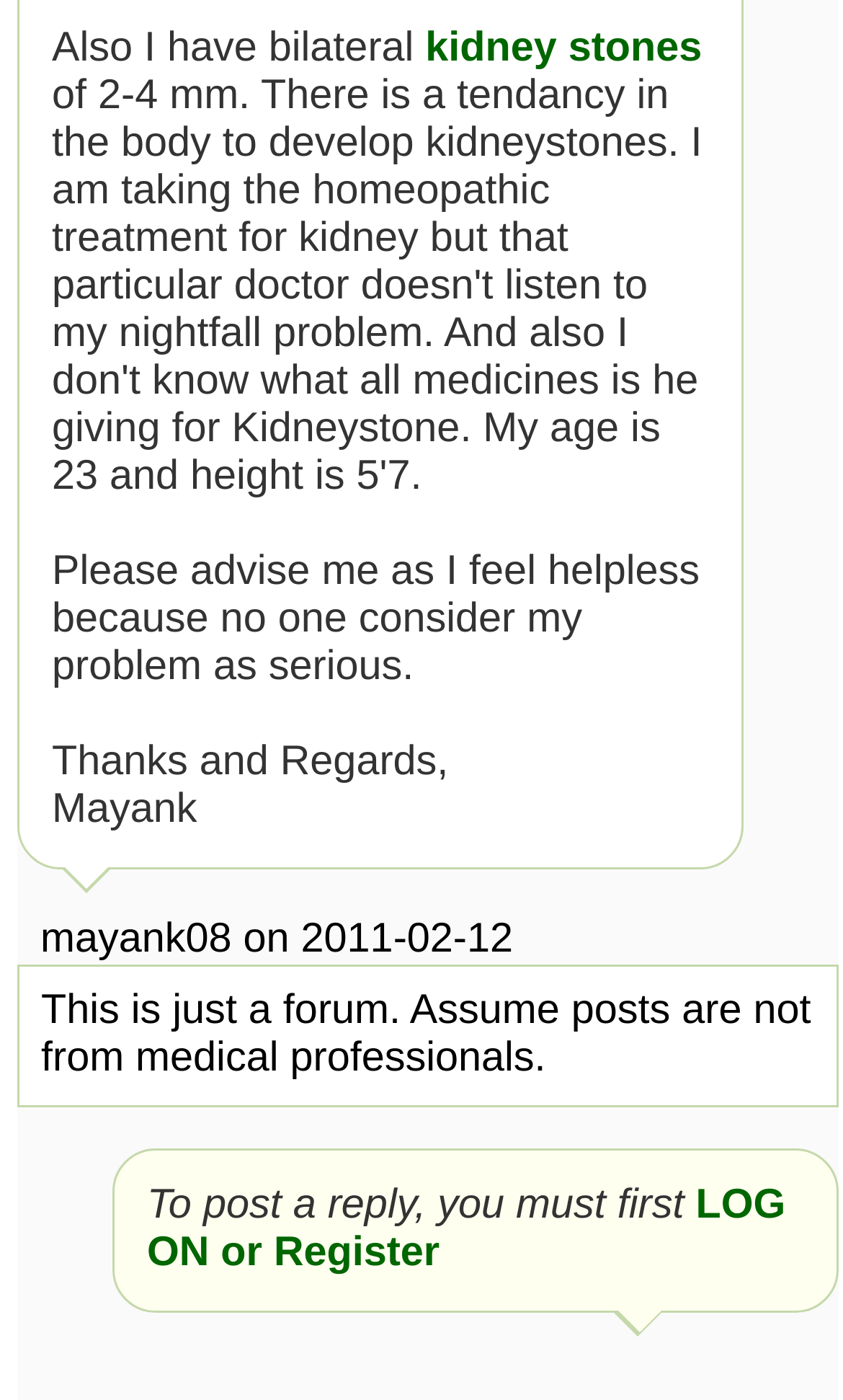Please study the image and answer the question comprehensively:
What is the author's problem?

The author mentions that they have bilateral kidney stones and feels helpless because no one considers their problem as serious.